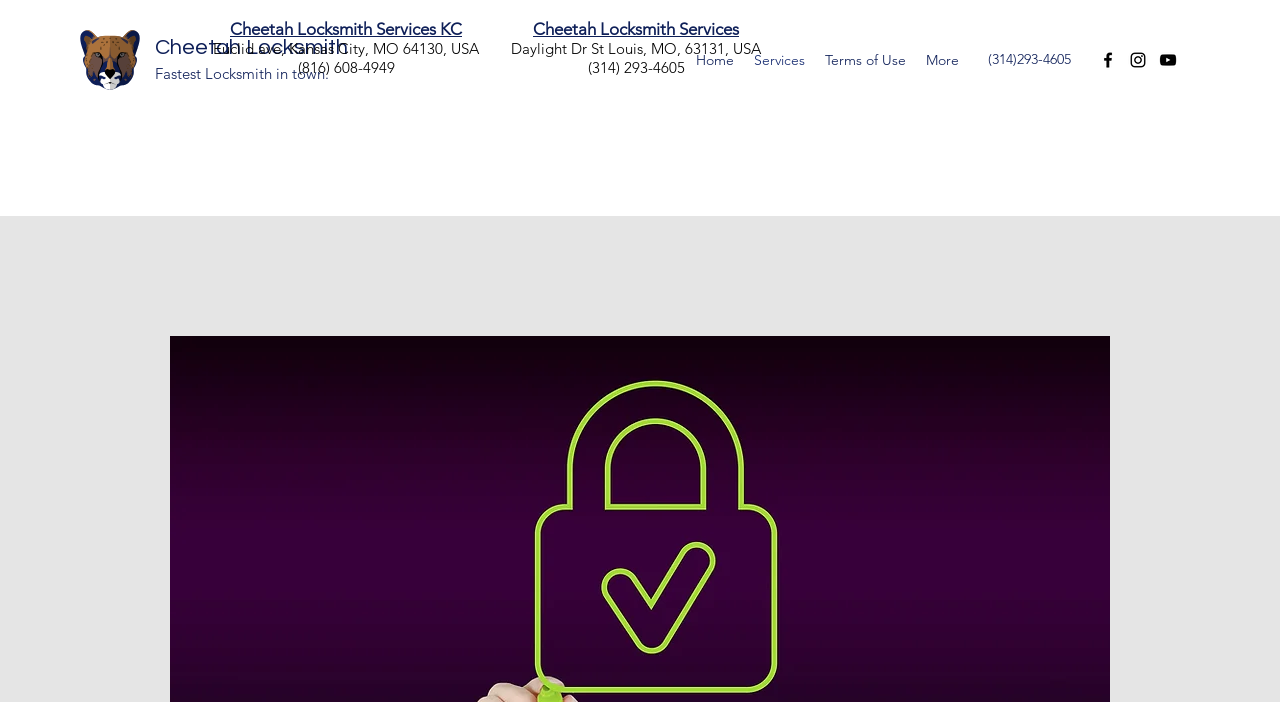What is the address of Cheetah Locksmith?
Based on the visual content, answer with a single word or a brief phrase.

Euclid ave, Kansas City, MO 64130, USA